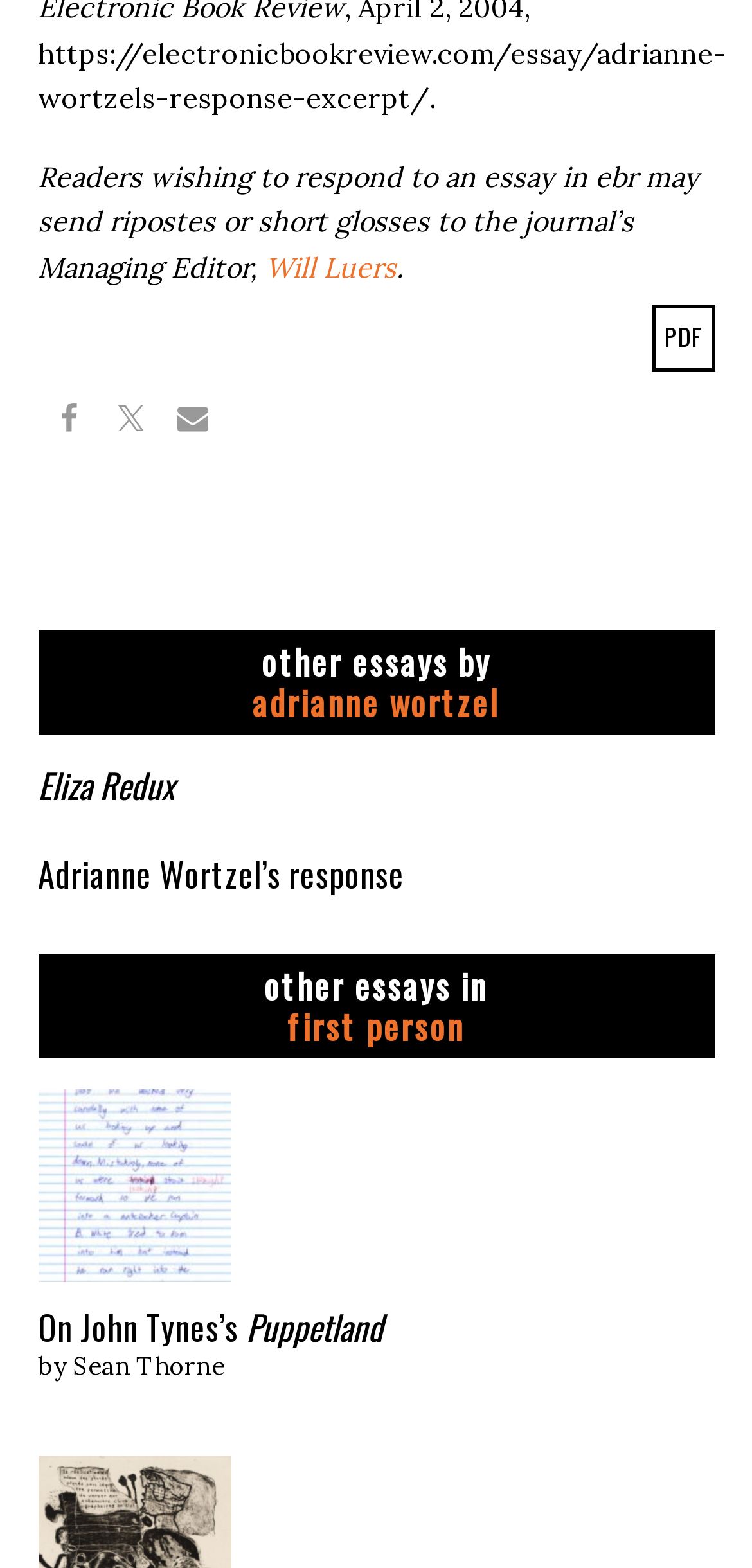Find the bounding box coordinates of the element to click in order to complete the given instruction: "Share on Facebook."

[0.05, 0.25, 0.132, 0.289]